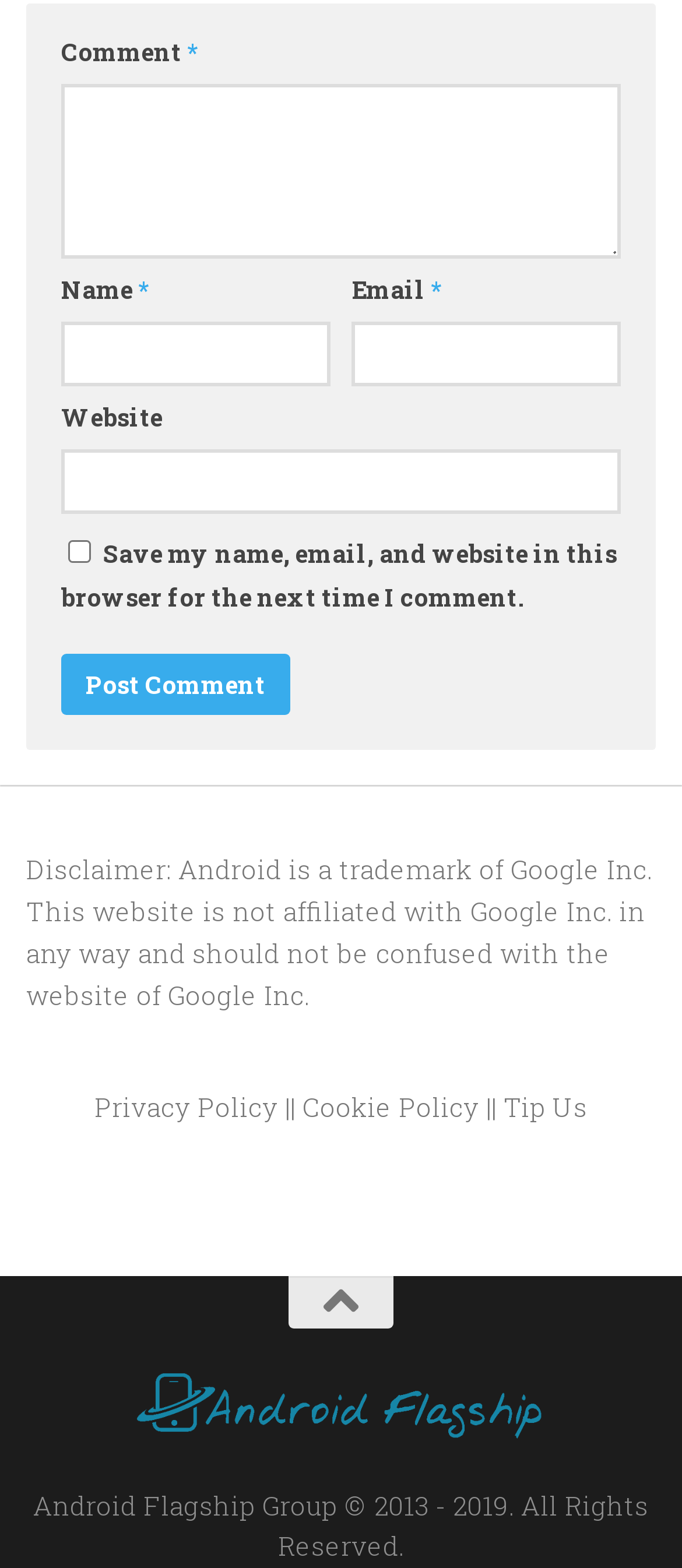Is the checkbox checked by default?
From the image, provide a succinct answer in one word or a short phrase.

No